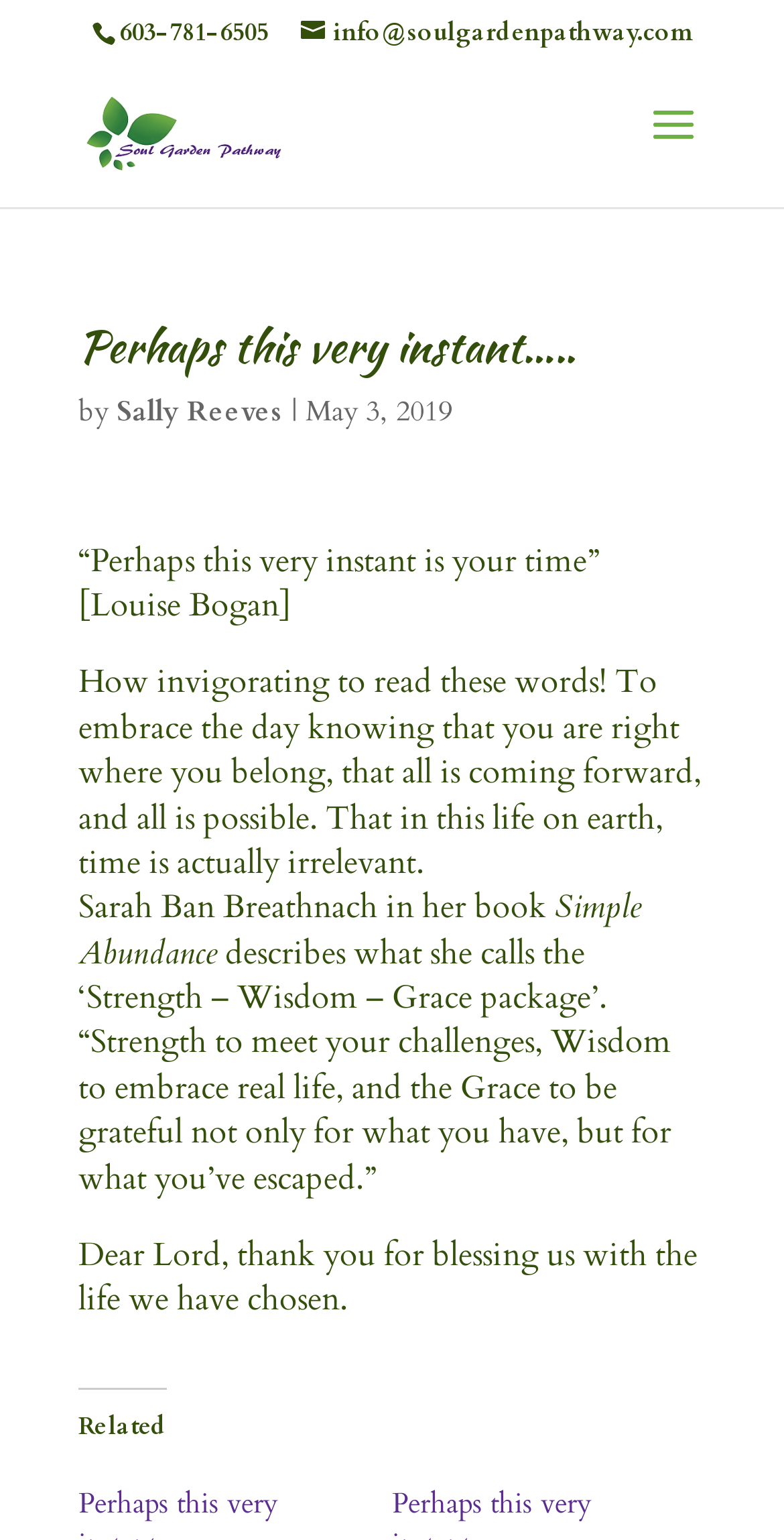Produce an extensive caption that describes everything on the webpage.

The webpage appears to be a blog post or article from Soul Garden Pathway. At the top, there is a phone number "603-781-6505" and an email address "info@soulgardenpathway.com" in the form of a link. Below these, there is a link to the website's homepage, accompanied by a small image of the Soul Garden Pathway logo.

The main content of the page is a blog post titled "Perhaps this very instant…..", written by Sally Reeves and dated May 3, 2019. The title is followed by a quote "“Perhaps this very instant is your time”" attributed to Louise Bogan.

The blog post itself is a reflective and inspirational piece, discussing the idea of embracing the present moment and being grateful for one's life. The text is divided into several paragraphs, with the author referencing a book called "Simple Abundance" by Sarah Ban Breathnach.

At the bottom of the page, there is a section titled "Related", which likely links to other relevant articles or posts on the website.